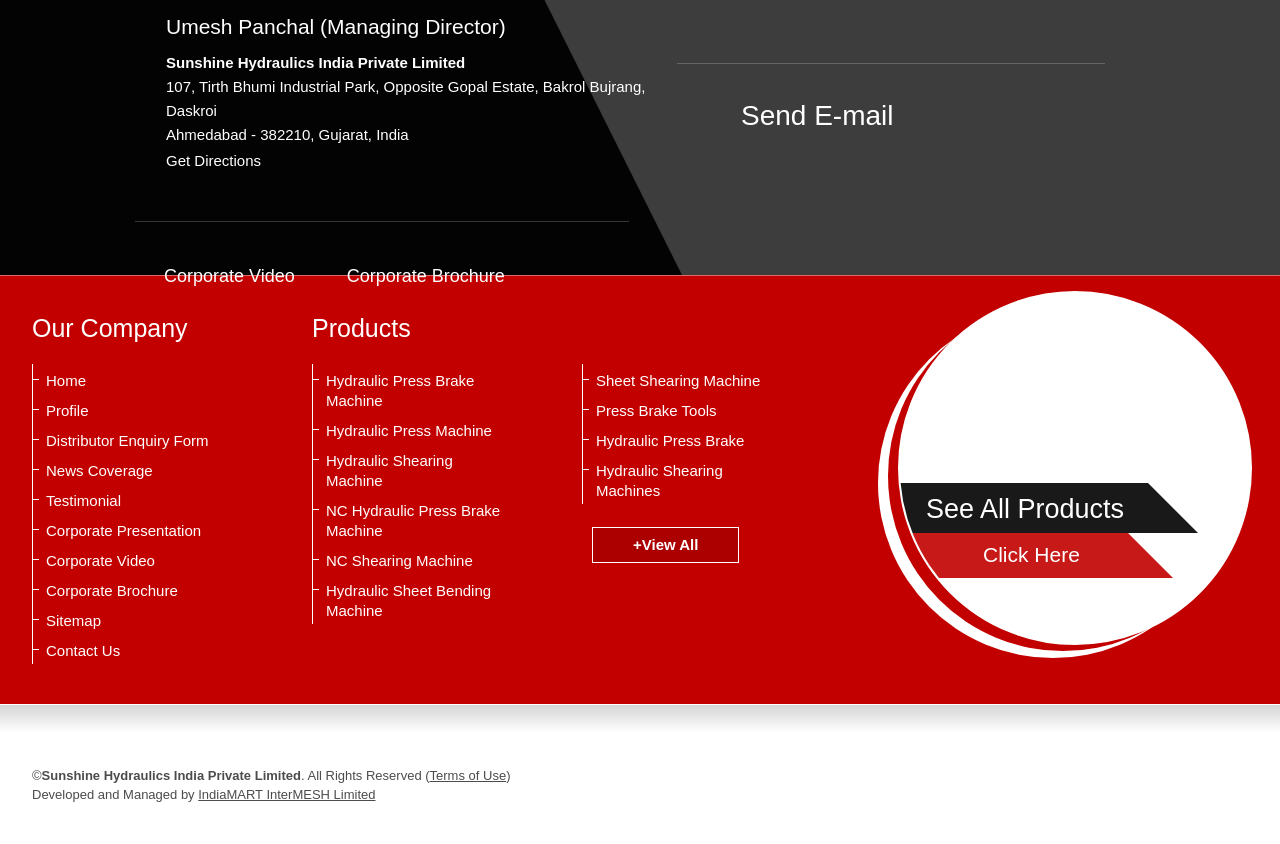Locate the bounding box coordinates of the area that needs to be clicked to fulfill the following instruction: "View products". The coordinates should be in the format of four float numbers between 0 and 1, namely [left, top, right, bottom].

[0.244, 0.372, 0.321, 0.405]